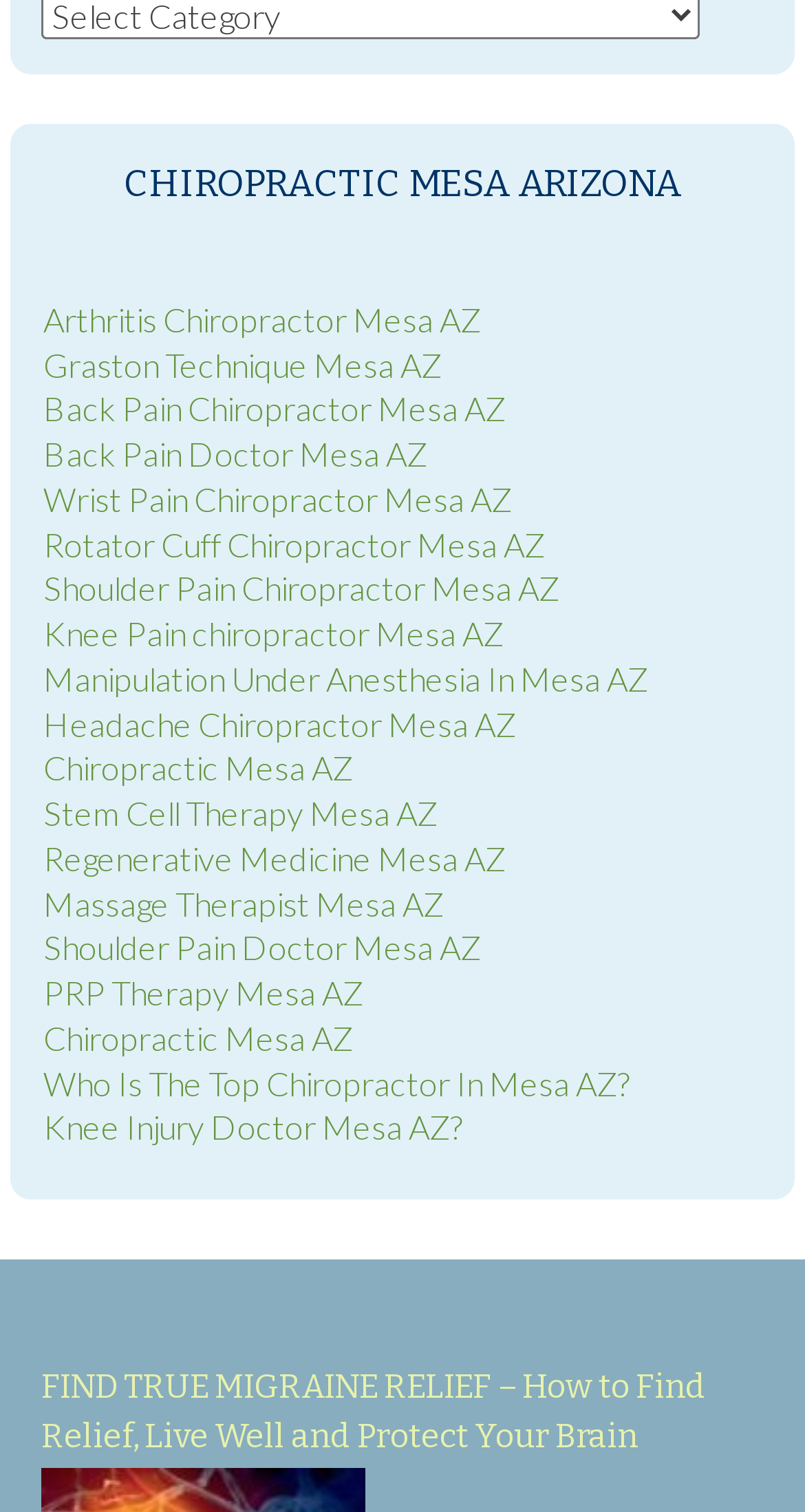Predict the bounding box of the UI element based on this description: "Chiropractic Mesa AZ".

[0.054, 0.495, 0.438, 0.521]